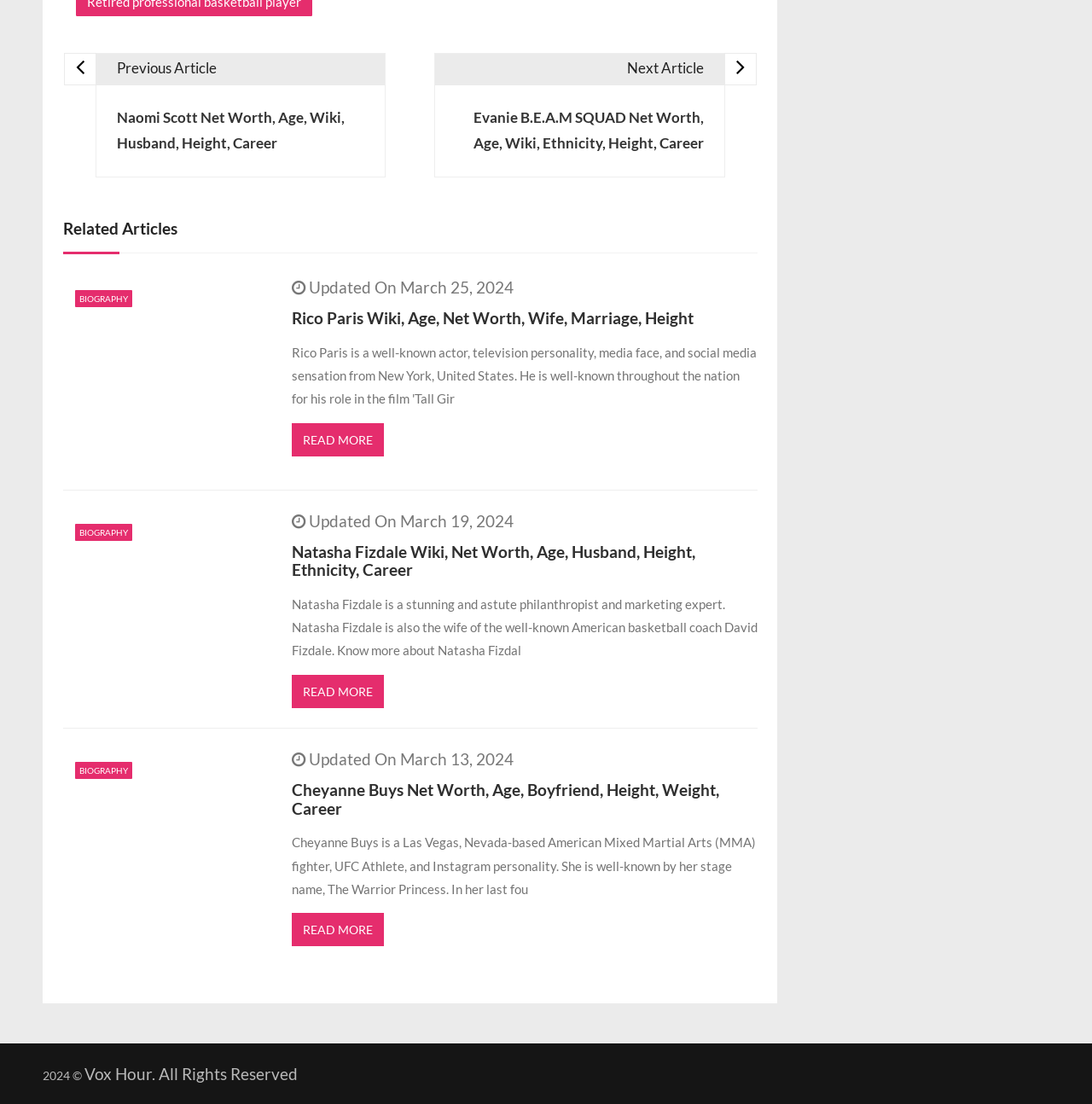Kindly determine the bounding box coordinates of the area that needs to be clicked to fulfill this instruction: "View Natasha Fizdale's biography".

[0.267, 0.491, 0.693, 0.524]